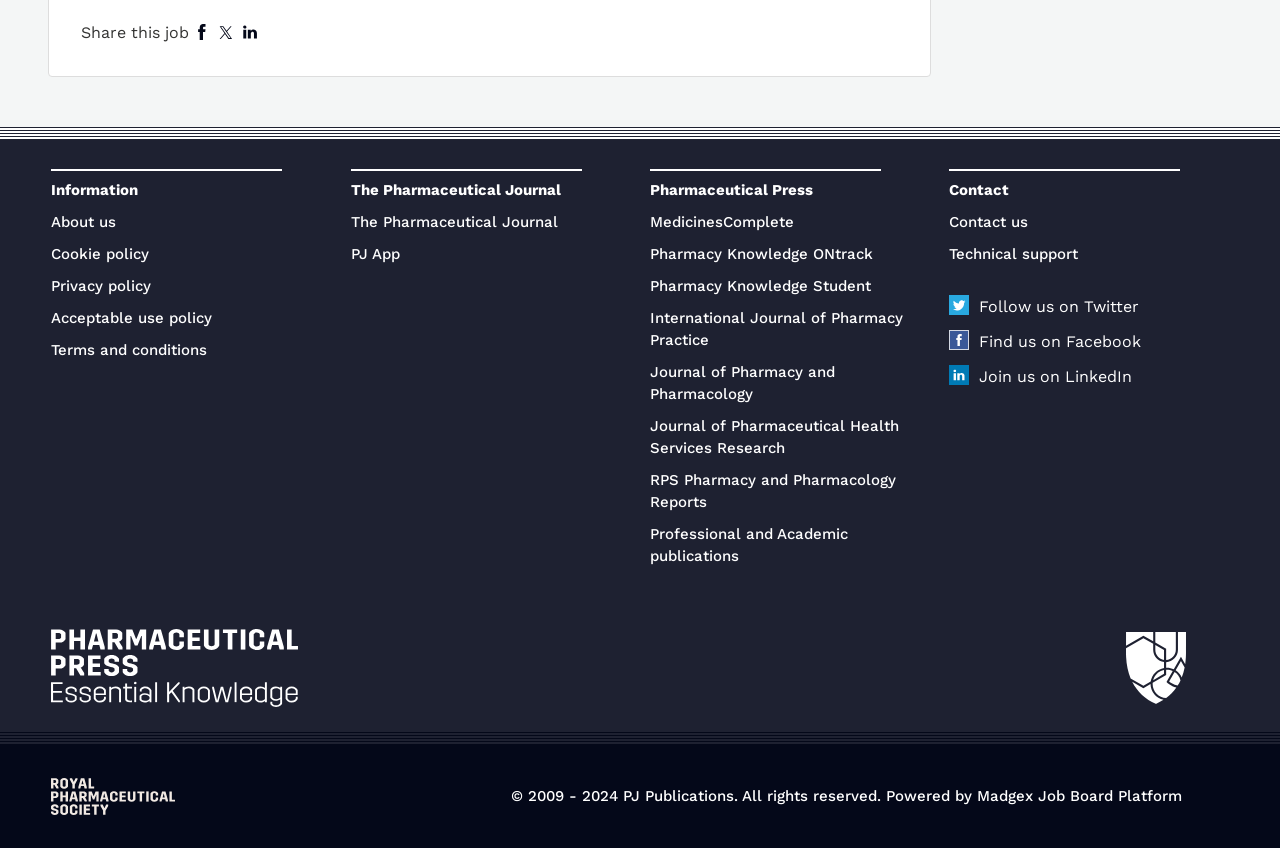Find the bounding box coordinates for the HTML element described as: "About us". The coordinates should consist of four float values between 0 and 1, i.e., [left, top, right, bottom].

[0.04, 0.251, 0.091, 0.272]